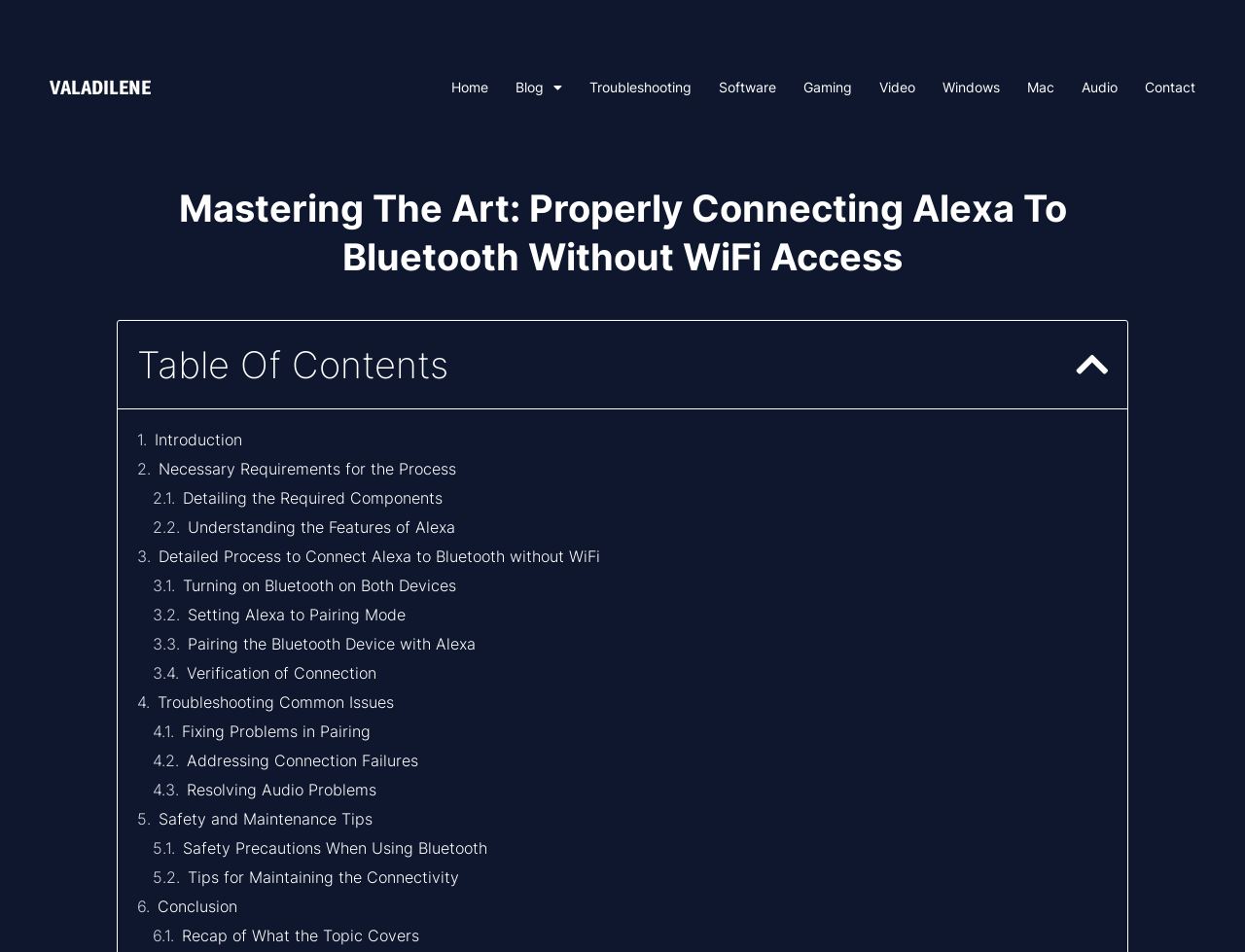Locate the bounding box coordinates of the UI element described by: "Video". Provide the coordinates as four float numbers between 0 and 1, formatted as [left, top, right, bottom].

[0.706, 0.07, 0.735, 0.113]